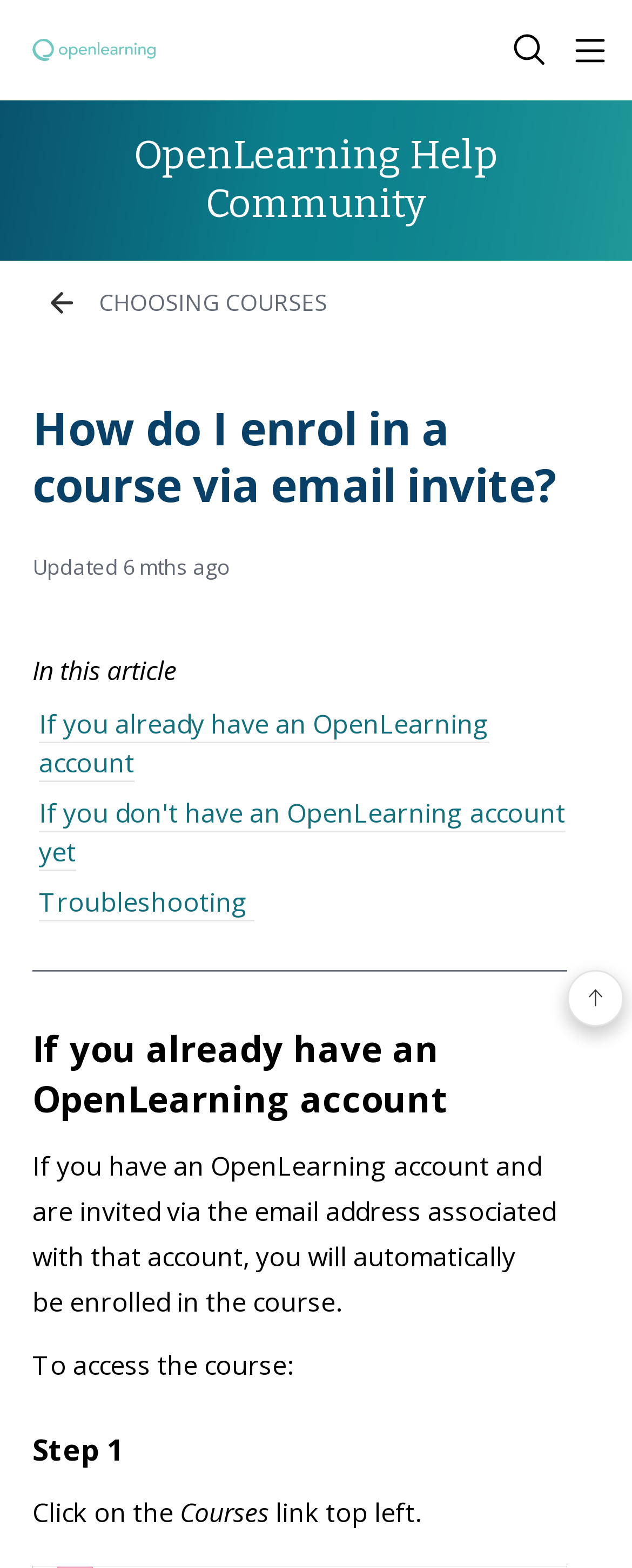What is the text of the webpage's headline?

OpenLearning Help Community